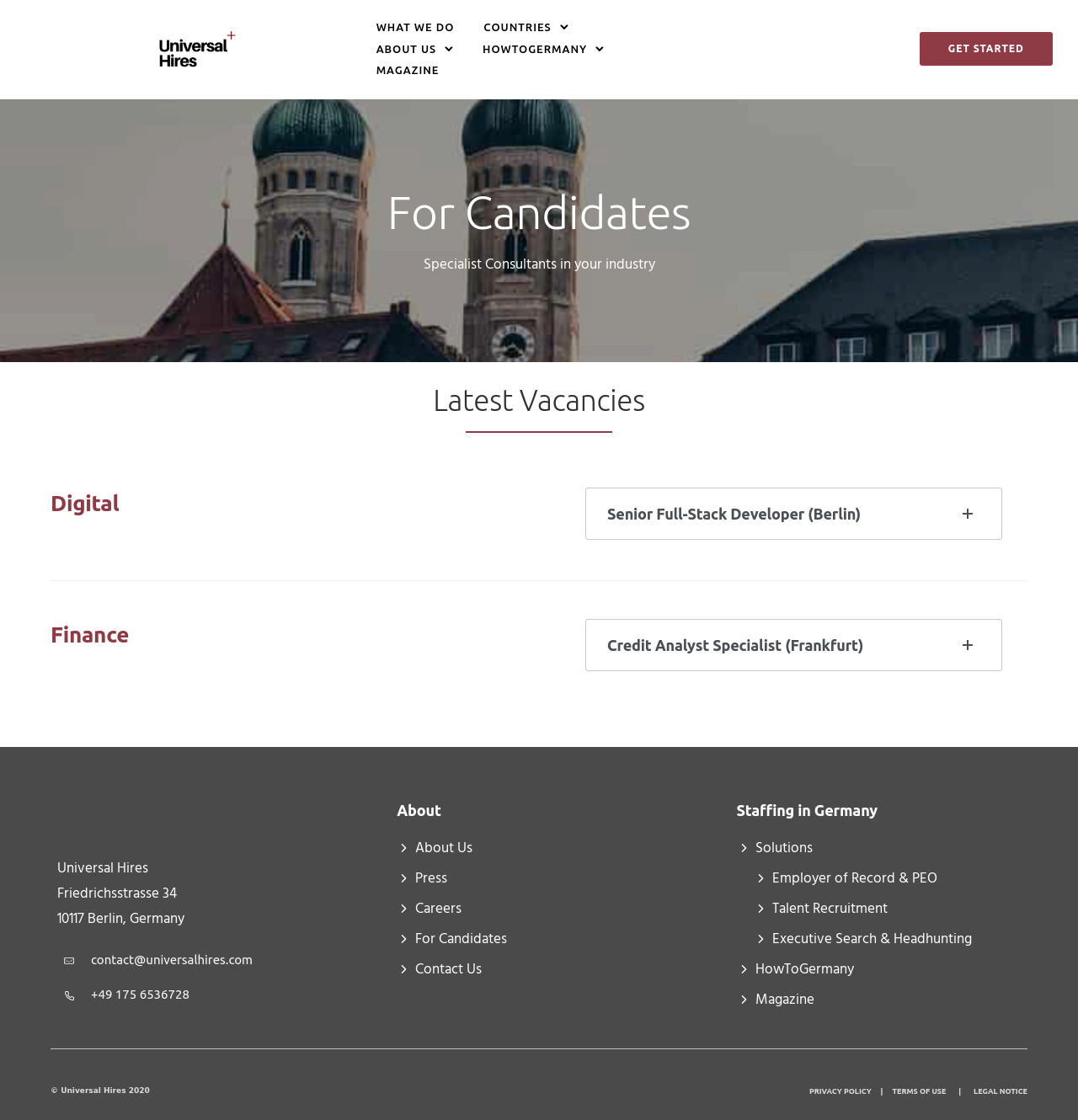Kindly determine the bounding box coordinates of the area that needs to be clicked to fulfill this instruction: "View Senior Full-Stack Developer vacancies".

[0.543, 0.435, 0.93, 0.482]